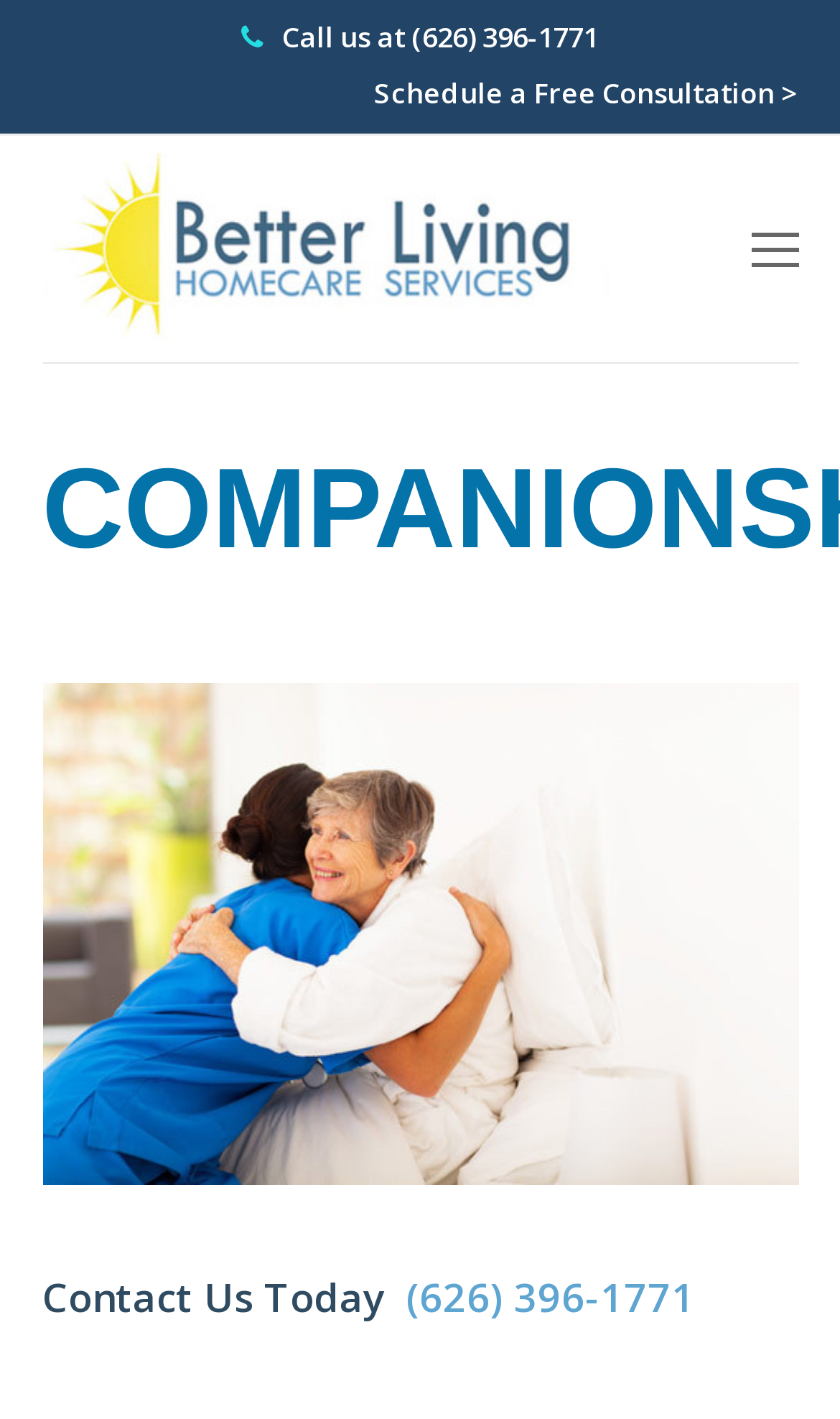What is the purpose of the 'Schedule a Free Consultation' link?
Answer the question with a single word or phrase, referring to the image.

To schedule a consultation